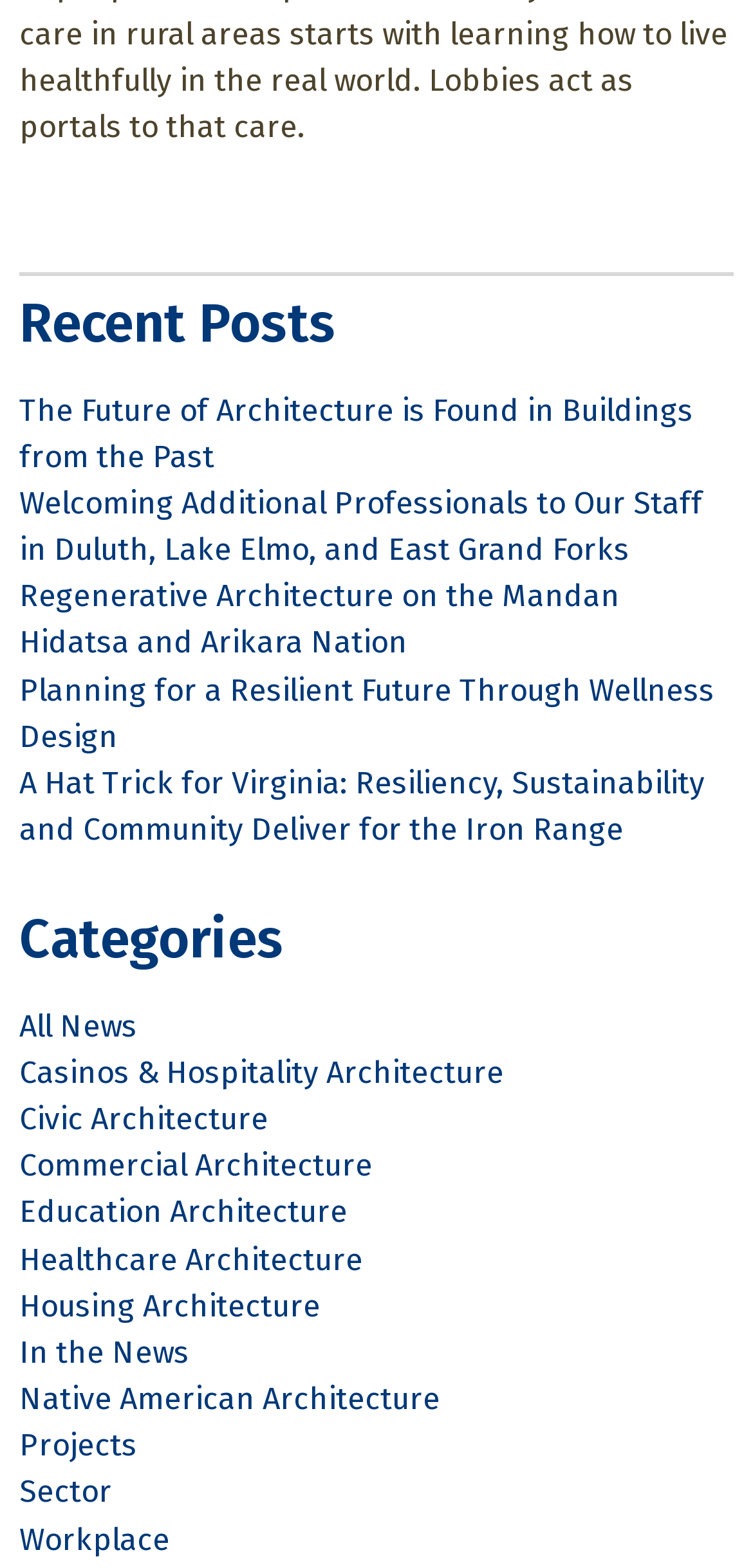Determine the bounding box coordinates for the clickable element to execute this instruction: "browse categories". Provide the coordinates as four float numbers between 0 and 1, i.e., [left, top, right, bottom].

[0.026, 0.579, 0.974, 0.62]